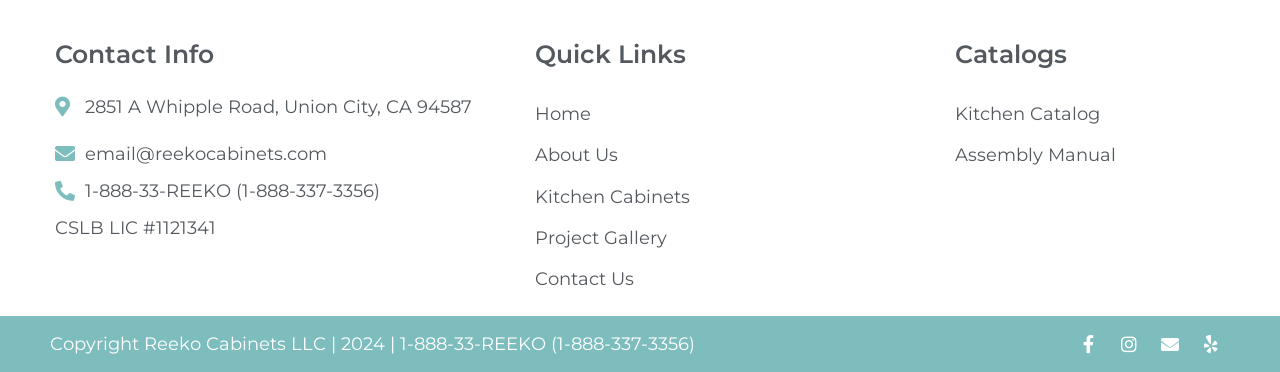What is the company's phone number?
Kindly offer a comprehensive and detailed response to the question.

The phone number can be found in the 'Contact Info' section, which is a heading element located at the top left of the page. Below this heading, there are several links, including the phone number '1-888-33-REEKO'.